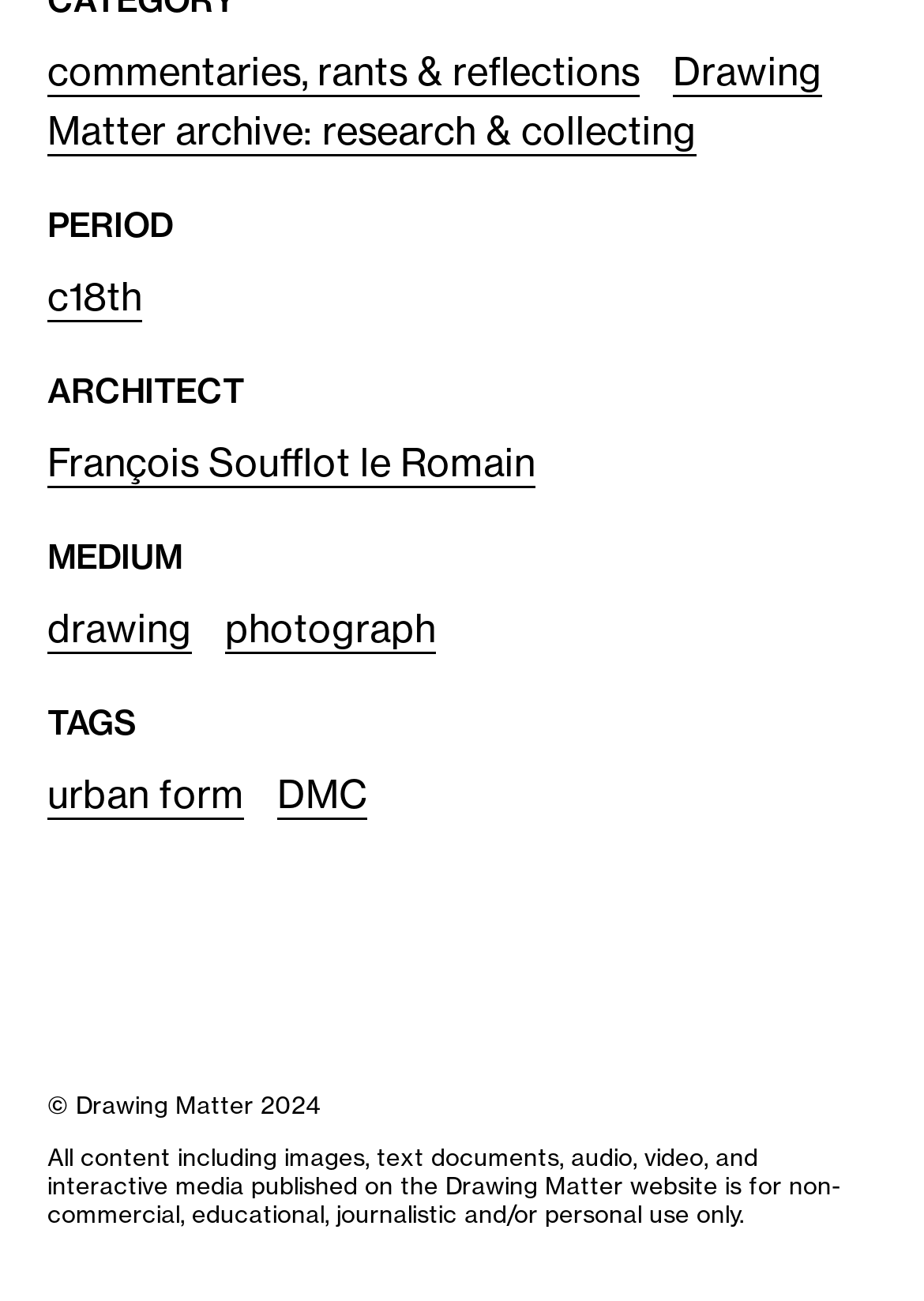What is the name of the architect mentioned on the webpage?
Please provide a single word or phrase as the answer based on the screenshot.

François Soufflot le Romain